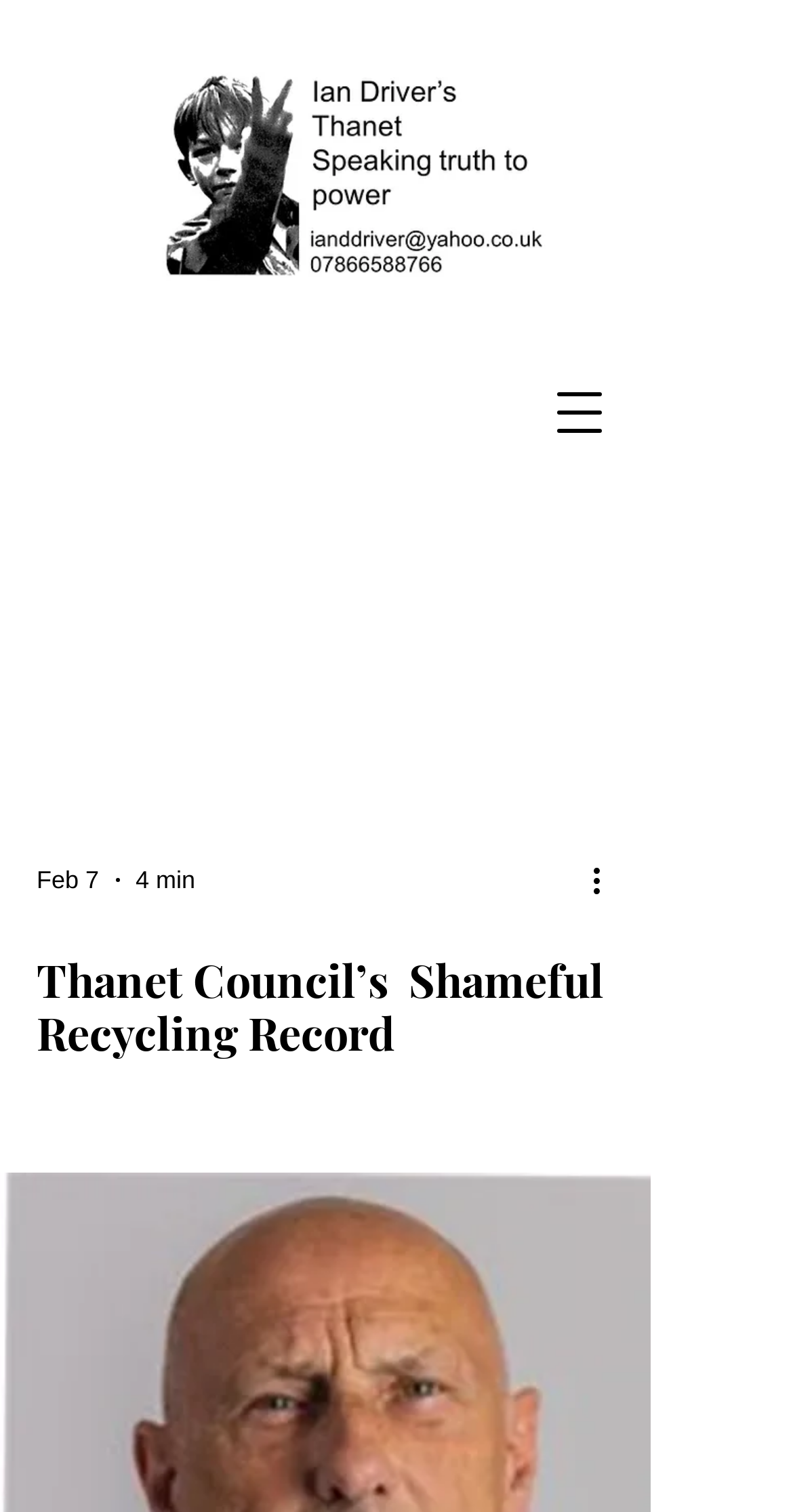What is the logo image filename?
Respond to the question with a single word or phrase according to the image.

logo170322final.jpg